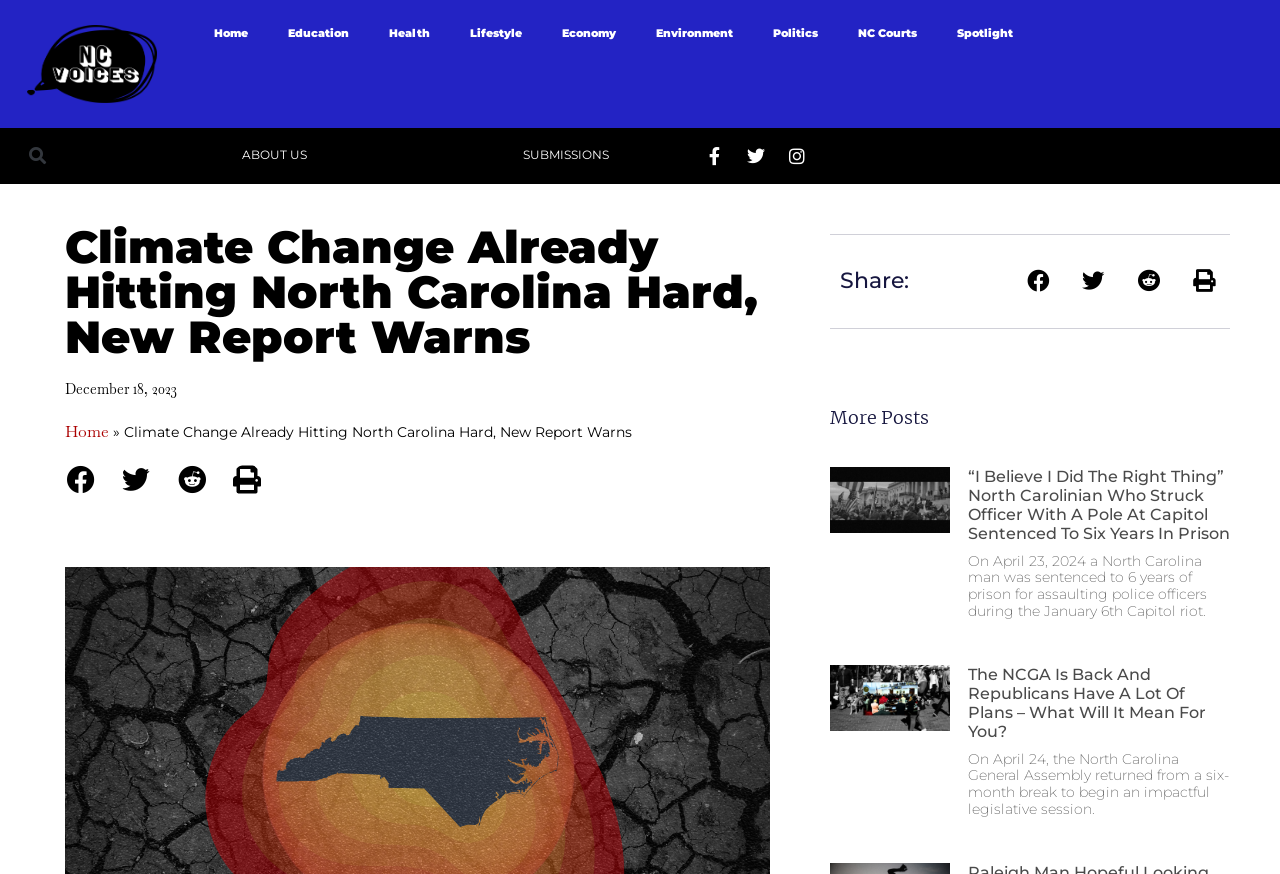Determine the bounding box coordinates of the target area to click to execute the following instruction: "Read more about 'I Believe I Did The Right Thing' North Carolinian Who Struck Officer With A Pole At Capitol Sentenced To Six Years In Prison."

[0.756, 0.534, 0.961, 0.622]